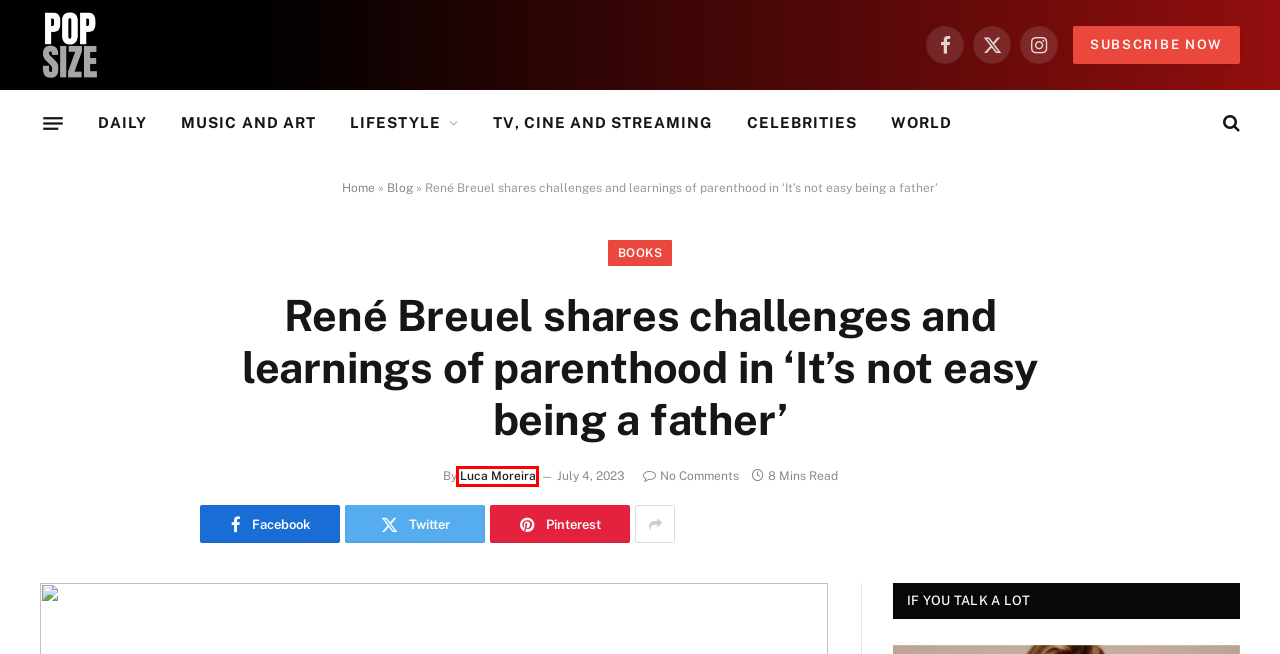You have a screenshot of a webpage with a red rectangle bounding box around an element. Identify the best matching webpage description for the new page that appears after clicking the element in the bounding box. The descriptions are:
A. TV, Cine and Streaming Archives - PopSize
B. Luca Moreira, Author at PopSize
C. Celebrities Archives - PopSize
D. World Archives - PopSize
E. Music and Art Archives - PopSize
F. PopSize United Kingdom - The UK is here!
G. Lifestyle Archives - PopSize
H. Daily Archives - PopSize

B